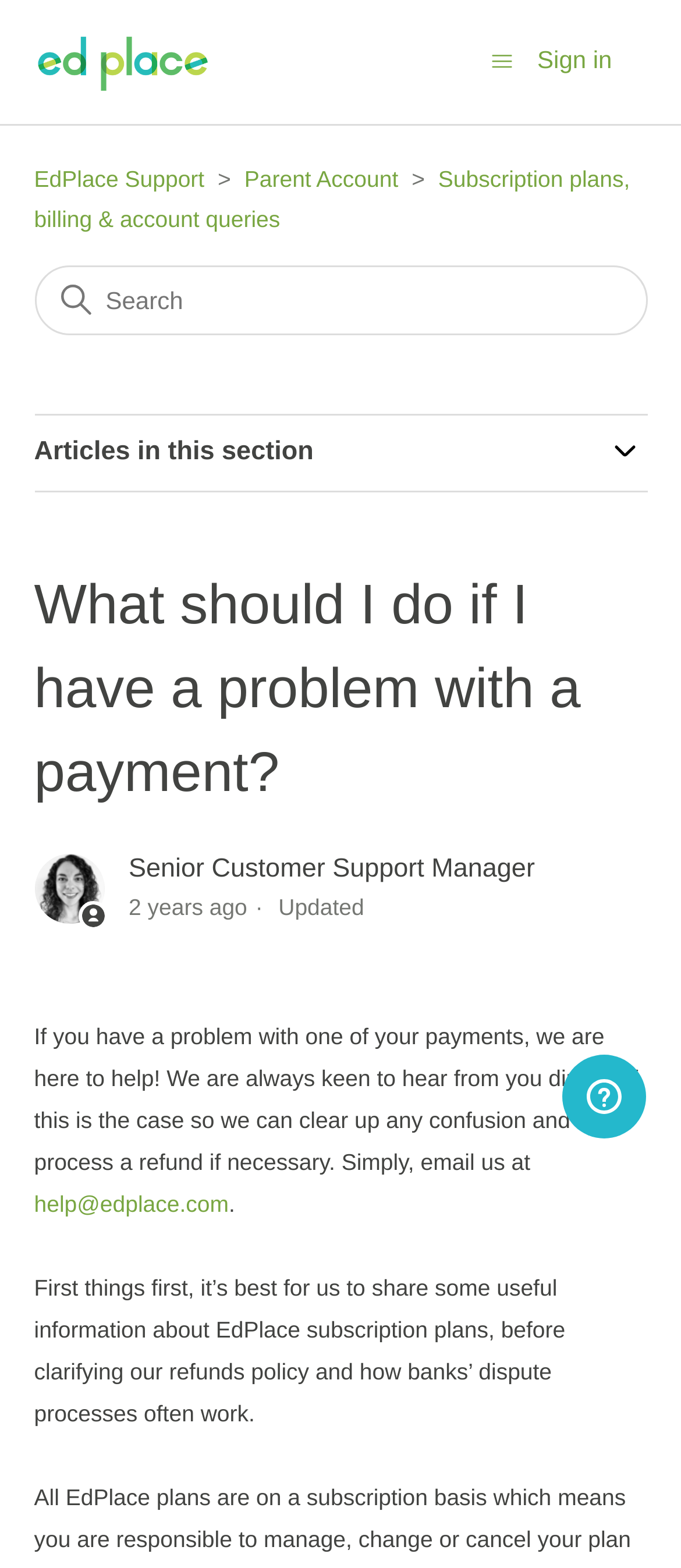Determine the bounding box coordinates for the clickable element required to fulfill the instruction: "Access April 2004". Provide the coordinates as four float numbers between 0 and 1, i.e., [left, top, right, bottom].

None